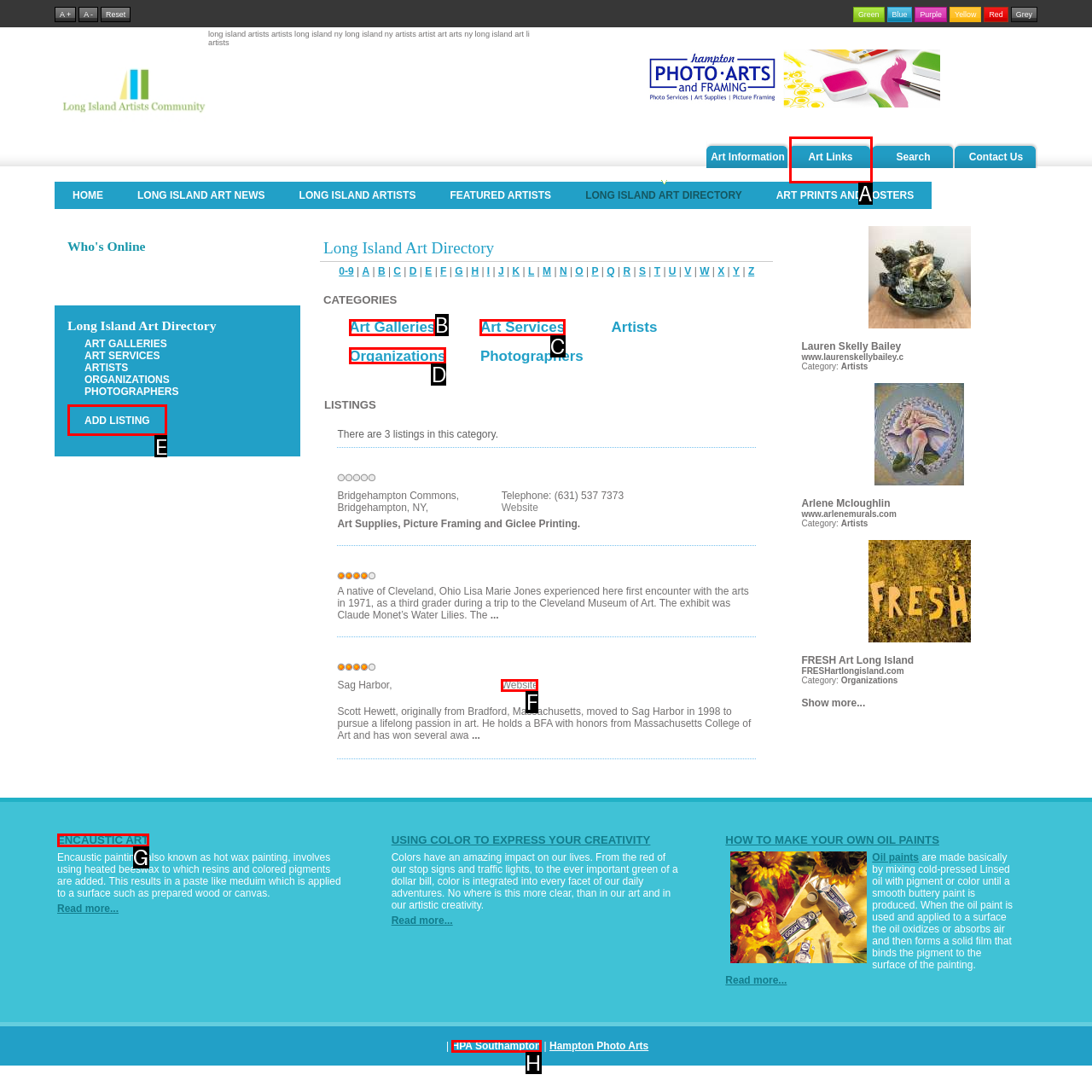Determine which option you need to click to execute the following task: Donate now. Provide your answer as a single letter.

None